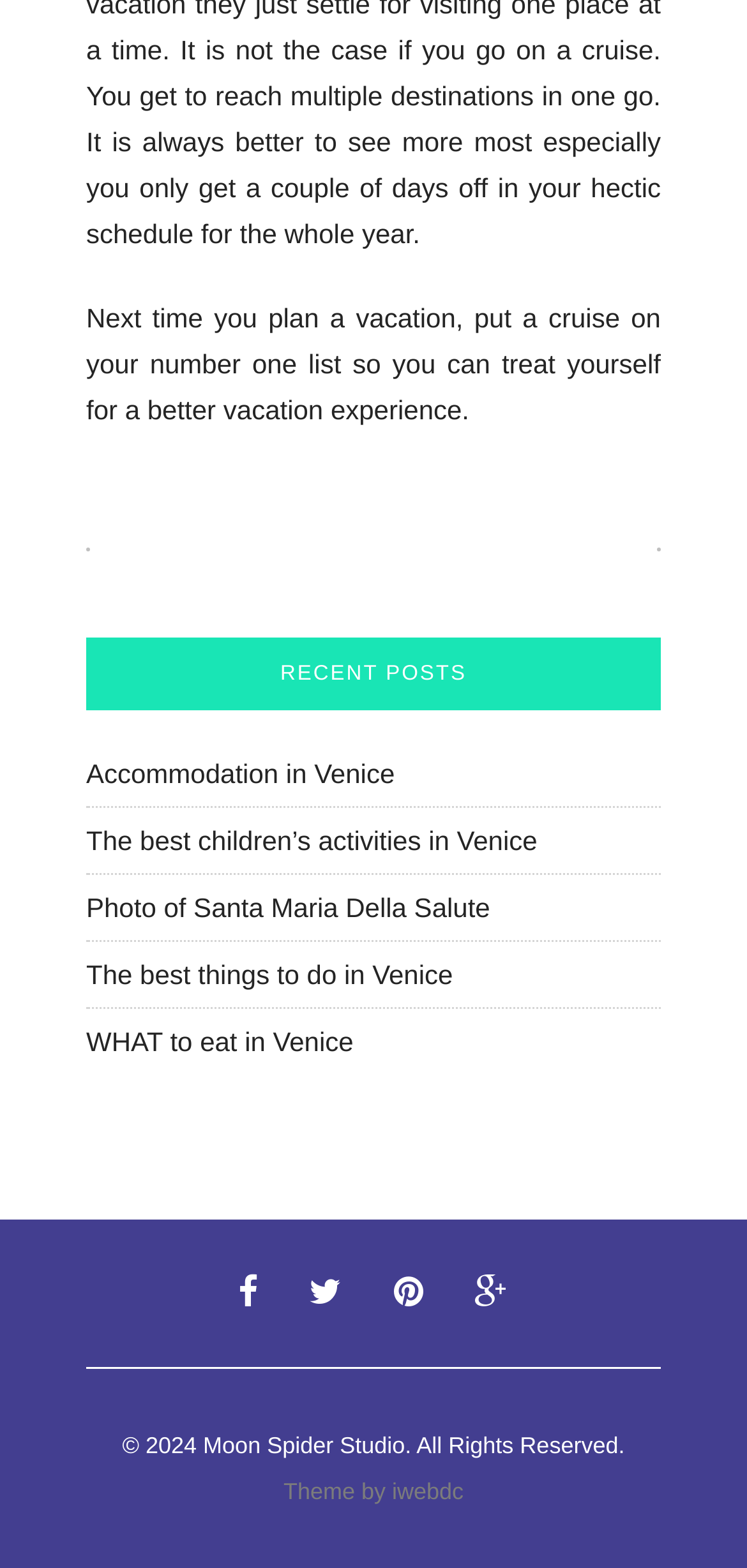Locate the bounding box coordinates of the clickable element to fulfill the following instruction: "Share on social media". Provide the coordinates as four float numbers between 0 and 1 in the format [left, top, right, bottom].

[0.319, 0.812, 0.363, 0.836]